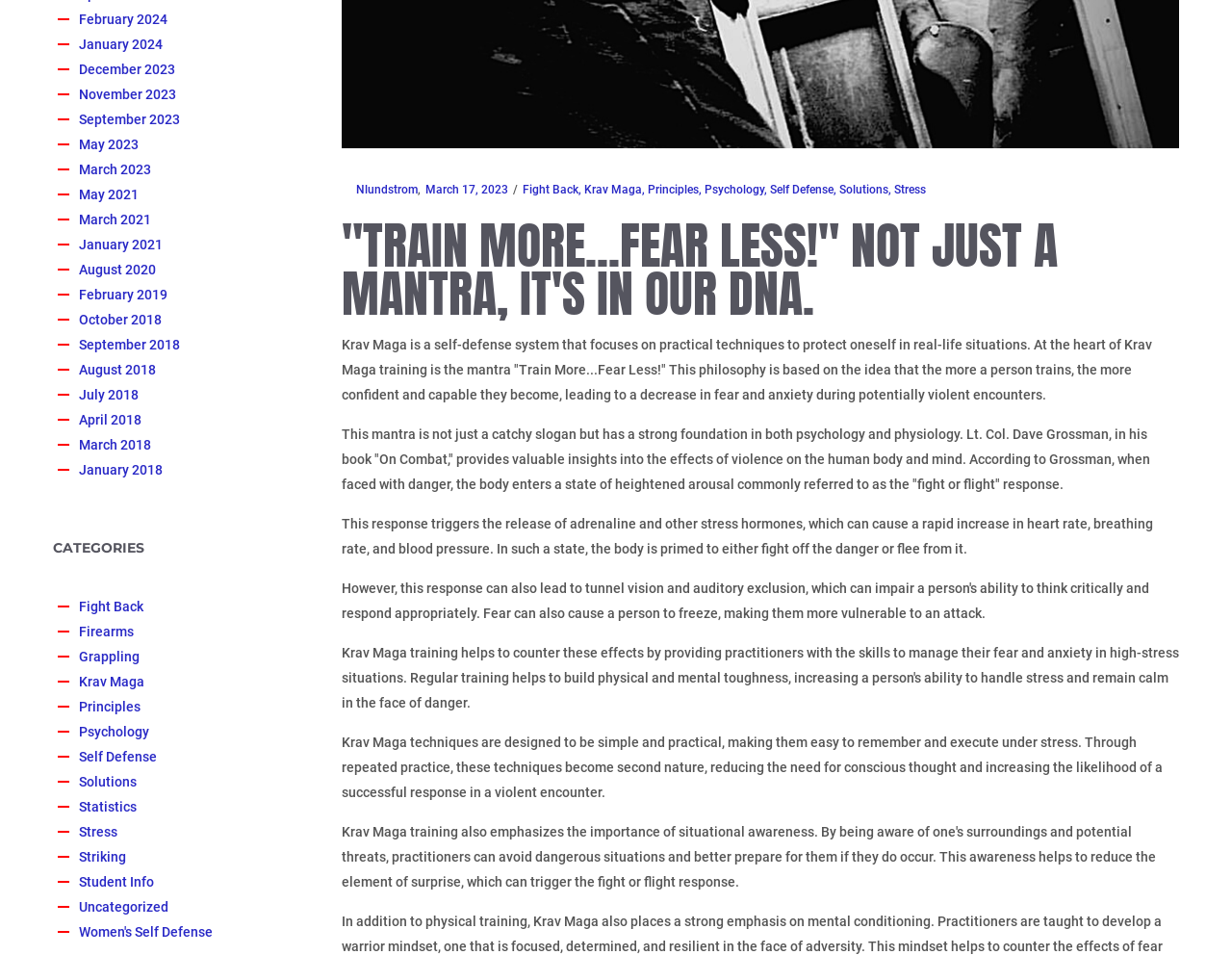Using the webpage screenshot, locate the HTML element that fits the following description and provide its bounding box: "March 2018".

[0.064, 0.458, 0.123, 0.474]